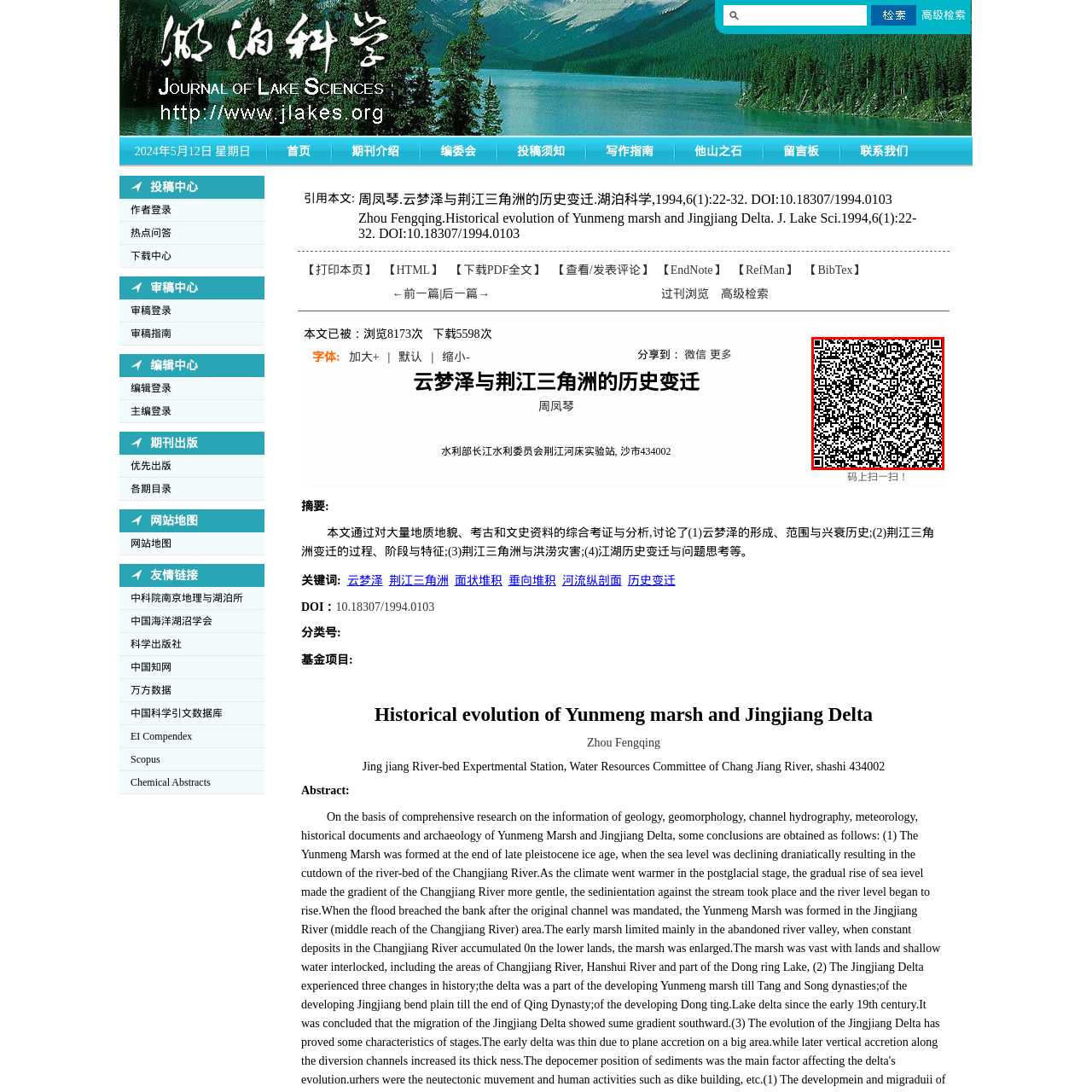View the element within the red boundary, What is the focus of the article? 
Deliver your response in one word or phrase.

historical and ecological significance